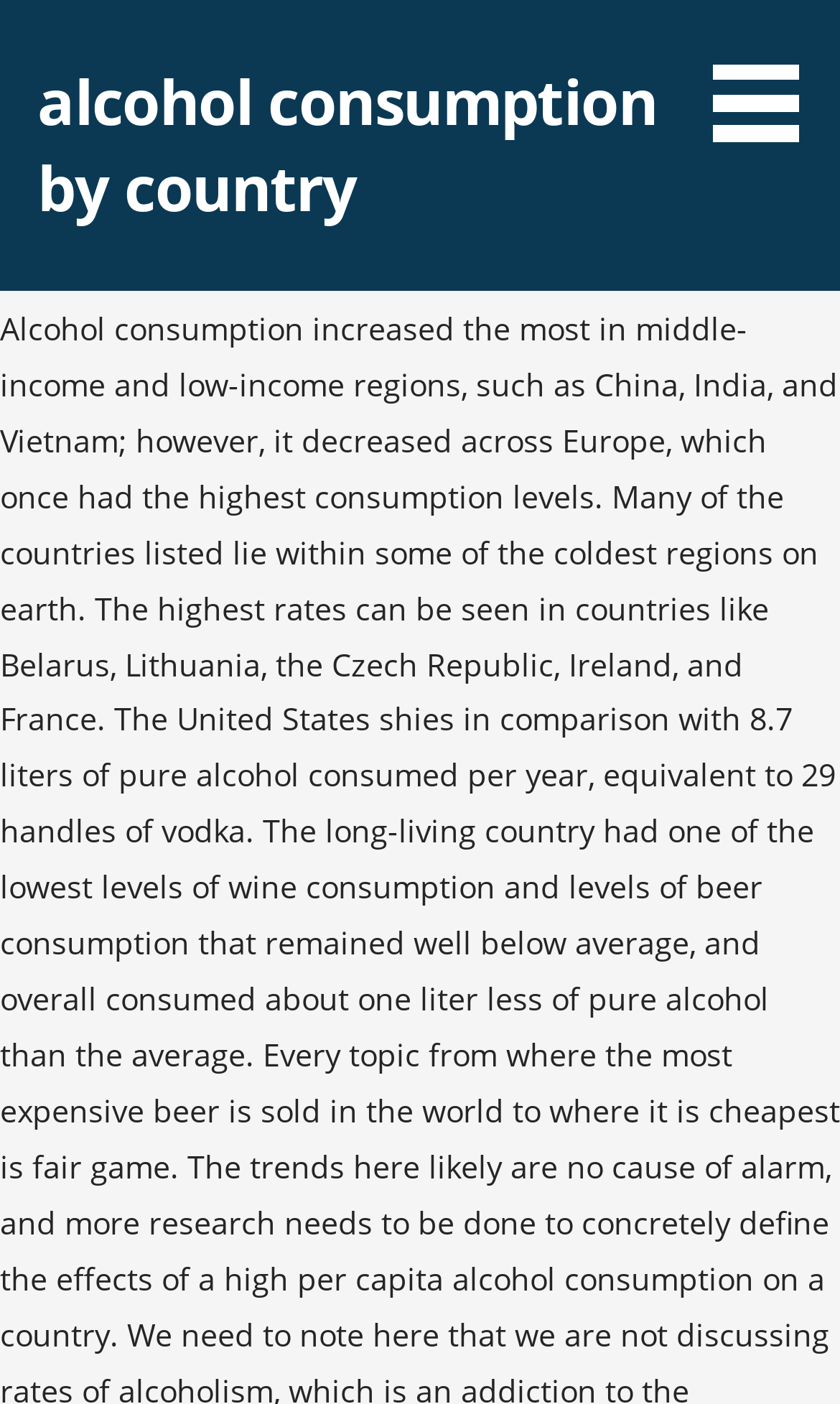Using the element description provided, determine the bounding box coordinates in the format (top-left x, top-left y, bottom-right x, bottom-right y). Ensure that all values are floating point numbers between 0 and 1. Element description: name="submit" value="Submit"

None